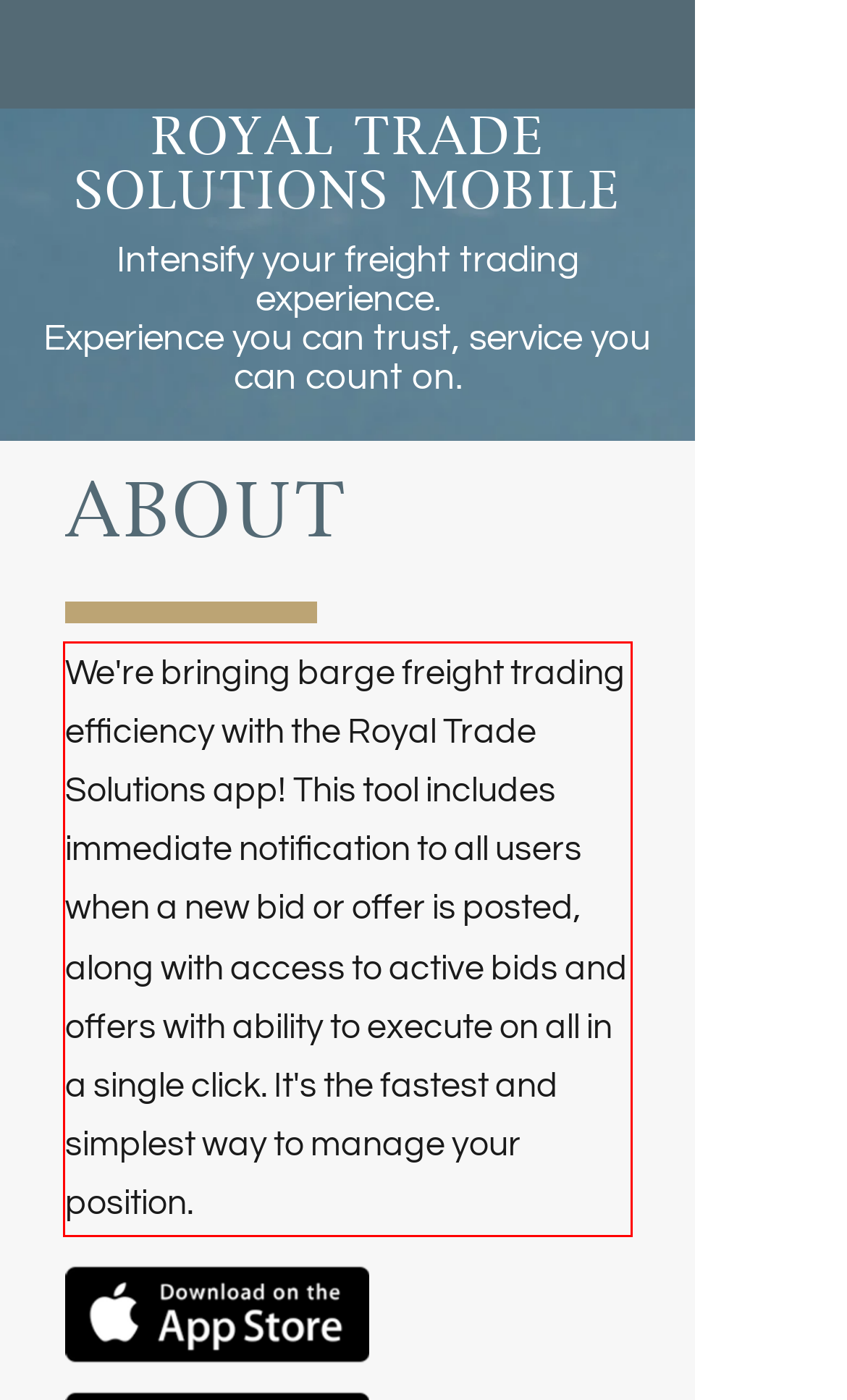Please perform OCR on the text content within the red bounding box that is highlighted in the provided webpage screenshot.

We're bringing barge freight trading efficiency with the Royal Trade Solutions app! This tool includes immediate notification to all users when a new bid or offer is posted, along with access to active bids and offers with ability to execute on all in a single click. It's the fastest and simplest way to manage your position.